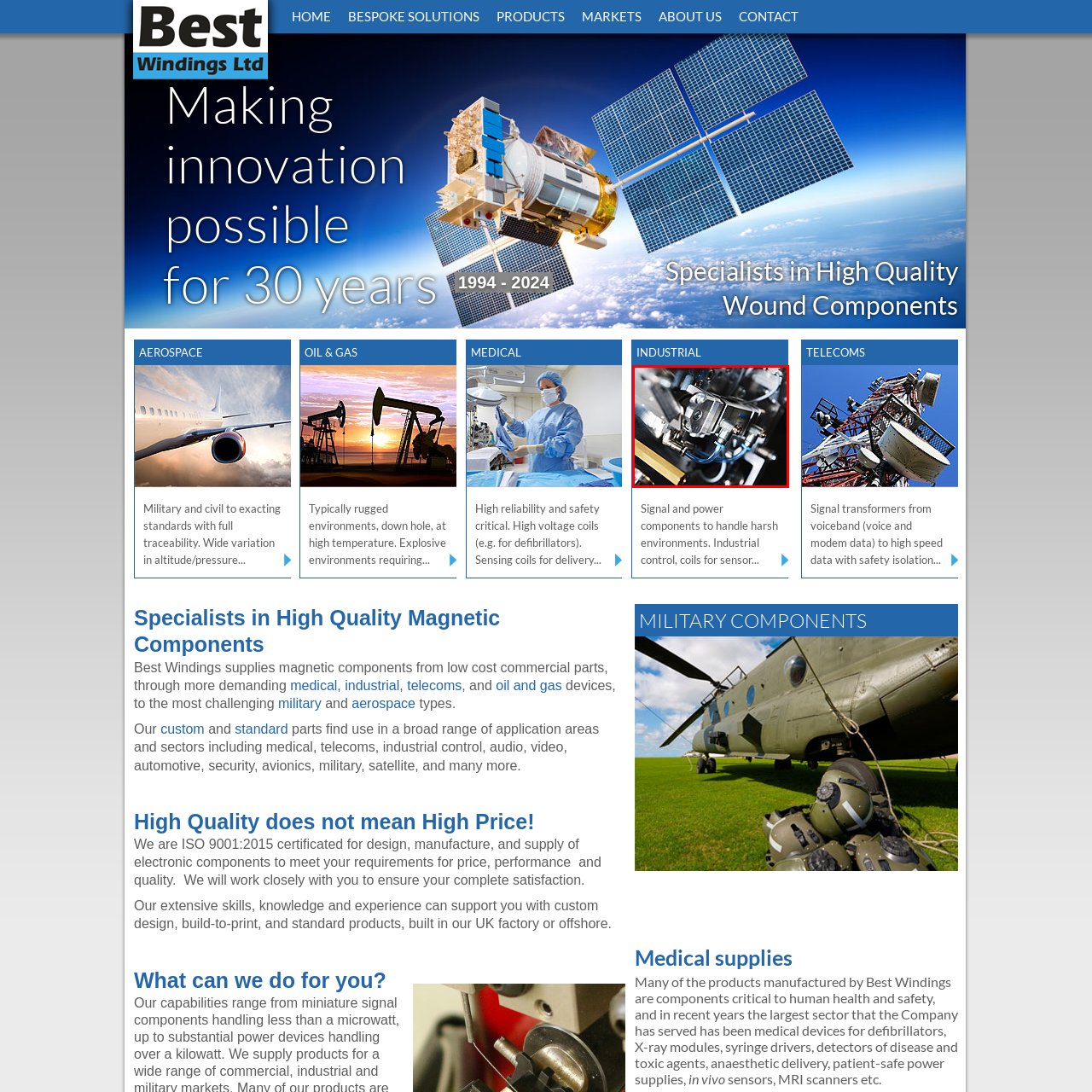Examine the area surrounded by the red box and describe it in detail.

This image showcases a close-up view of a precision-engineered component, likely part of a larger assembly used in industrial applications. The metal parts are well-arranged with metallic and plastic connections, indicating a design focused on functionality and durability. The presence of blue tubing suggests a fluid or gas pathway, essential for operations in environments such as oil and gas, aerospace, or medical equipment, where reliability and high performance are critical. Such components are integral to systems requiring exacting standards, as they facilitate complex interactions necessary for various industry functionalities, including those found in medical devices and industrial machinery.